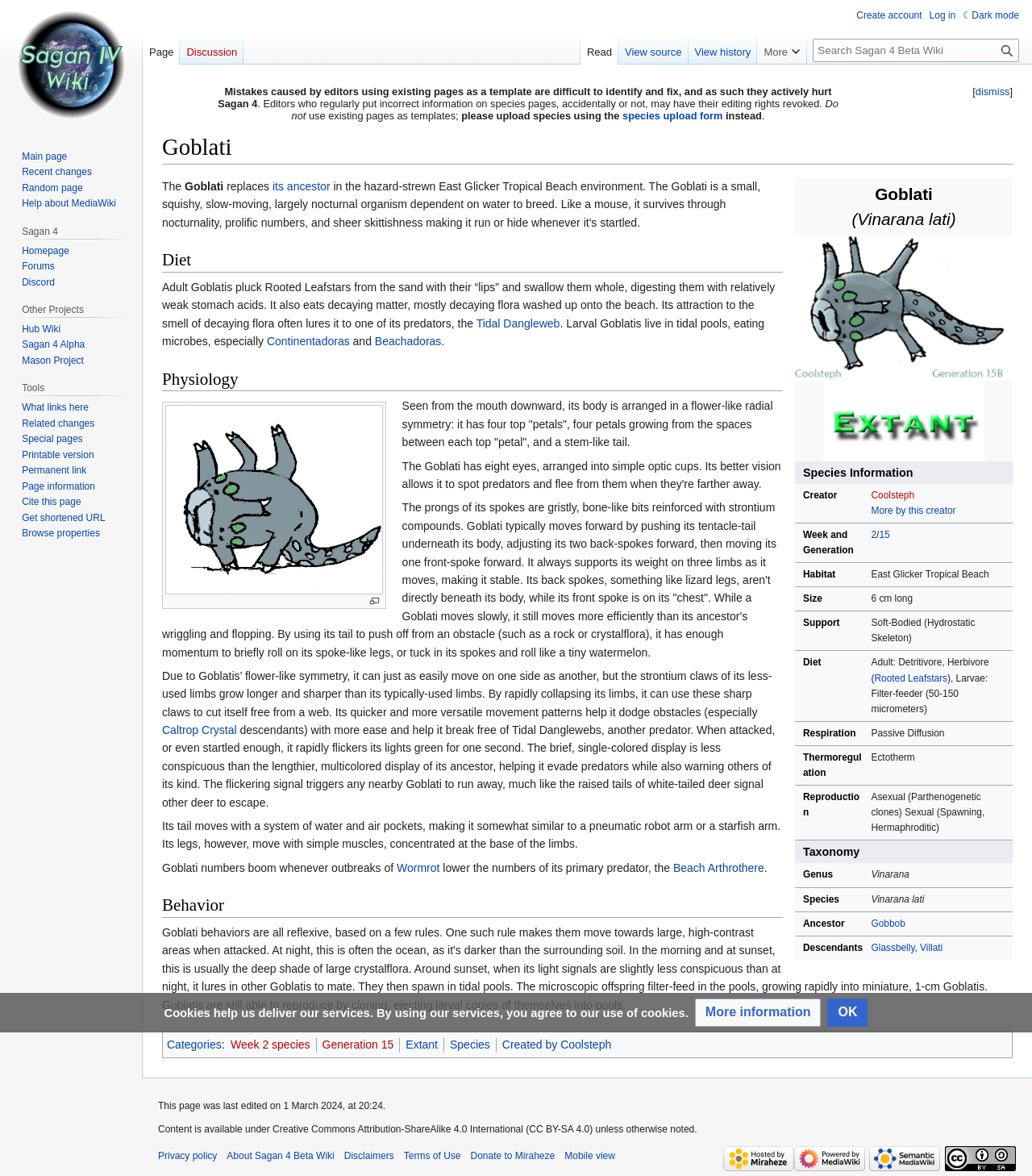What is the name of the species?
Look at the screenshot and respond with a single word or phrase.

Goblati